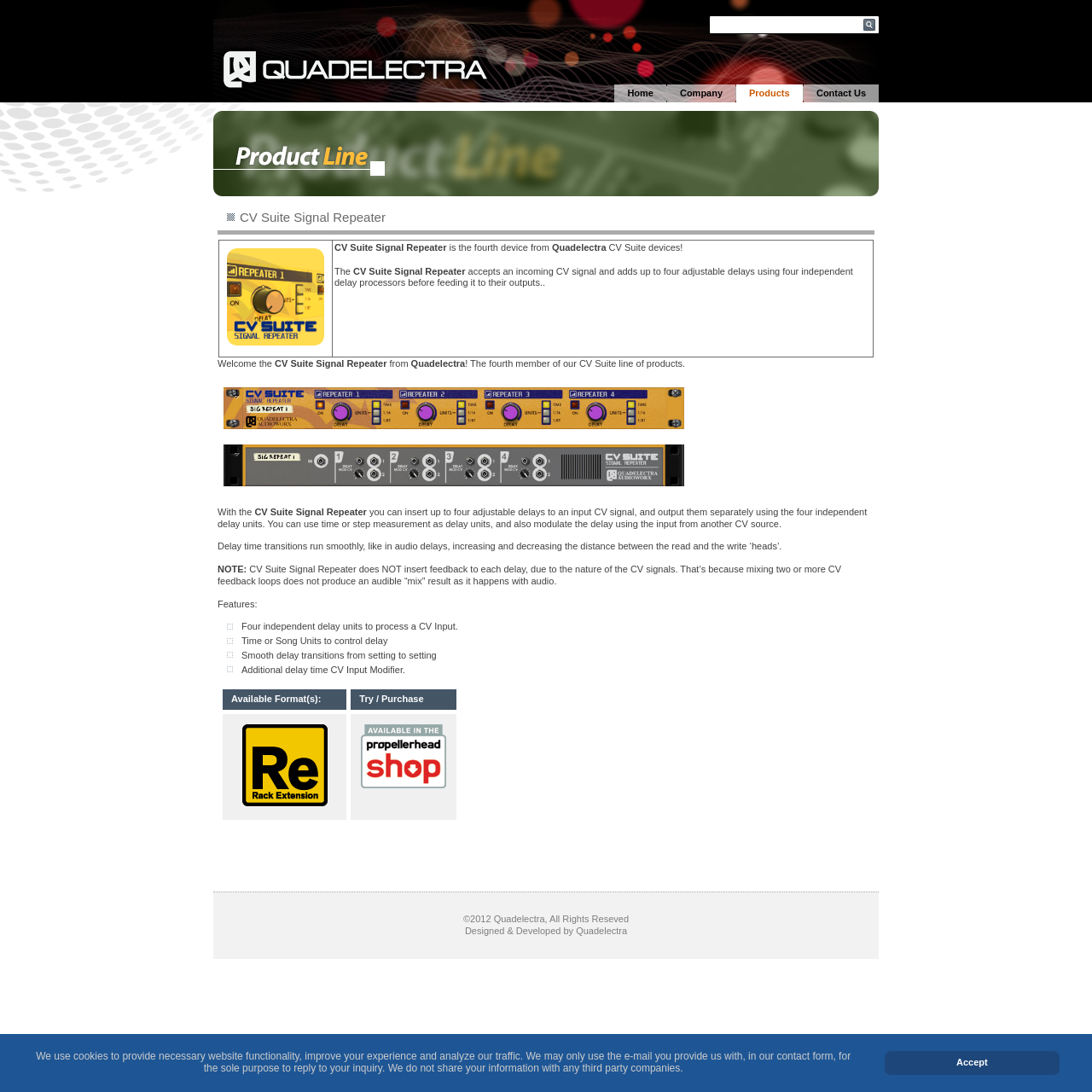Identify the bounding box coordinates of the part that should be clicked to carry out this instruction: "Search for something".

None